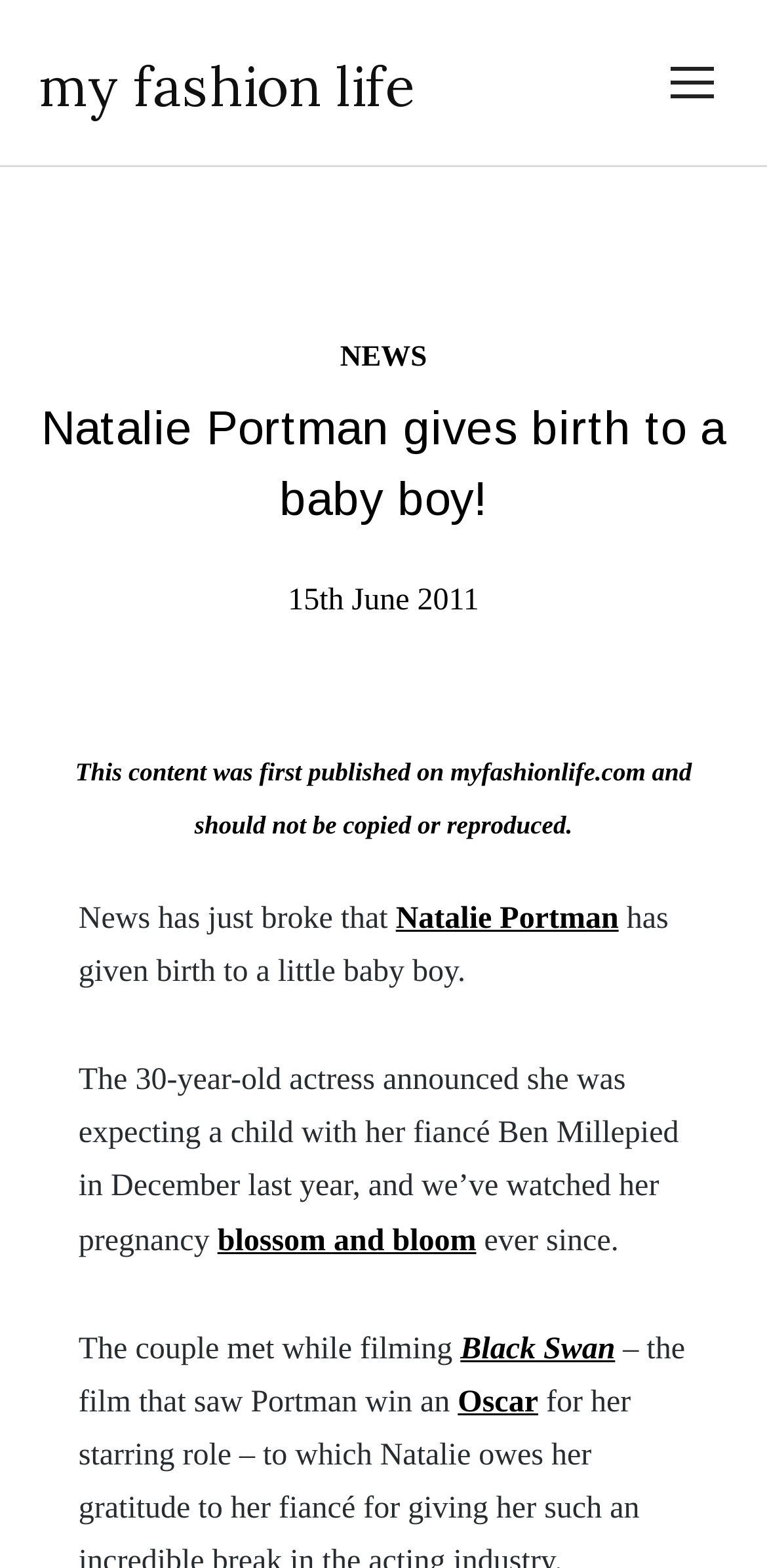Please determine the bounding box coordinates for the UI element described as: "News".

[0.443, 0.218, 0.557, 0.238]